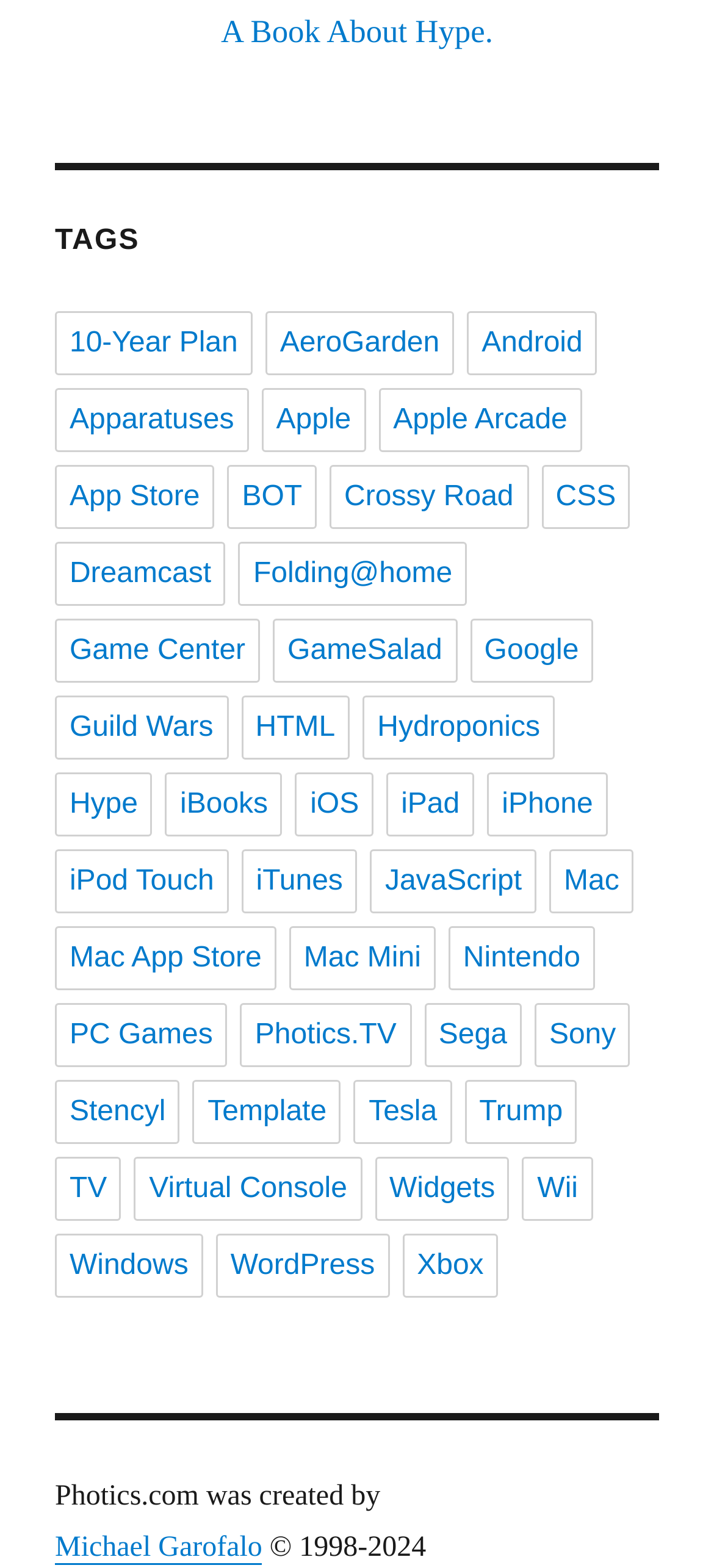Please find the bounding box coordinates in the format (top-left x, top-left y, bottom-right x, bottom-right y) for the given element description. Ensure the coordinates are floating point numbers between 0 and 1. Description: Game Center

[0.077, 0.395, 0.364, 0.436]